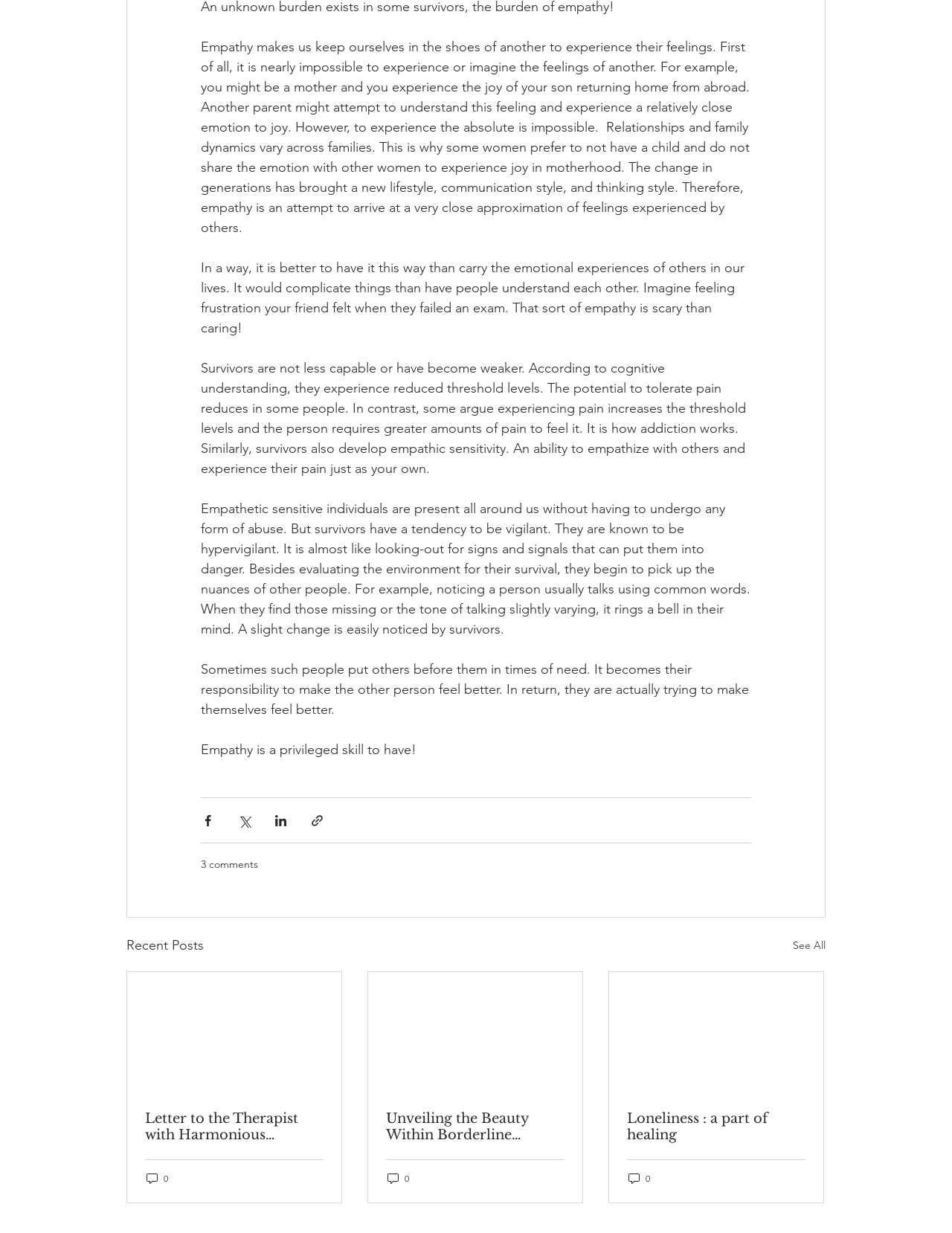Locate the coordinates of the bounding box for the clickable region that fulfills this instruction: "Read the article 'Letter to the Therapist with Harmonious Compatibility'".

[0.152, 0.9, 0.34, 0.927]